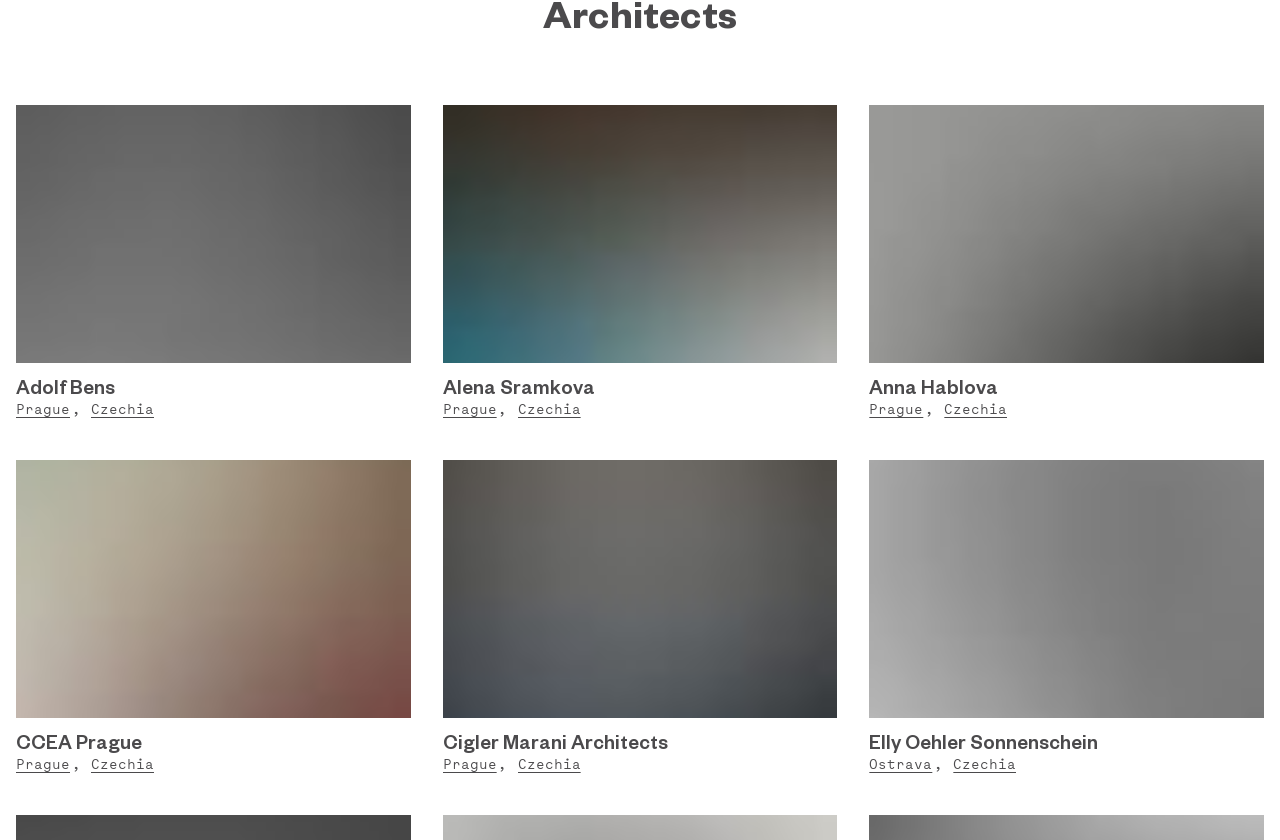Kindly respond to the following question with a single word or a brief phrase: 
What is the nationality of Adolf Bens?

Czech